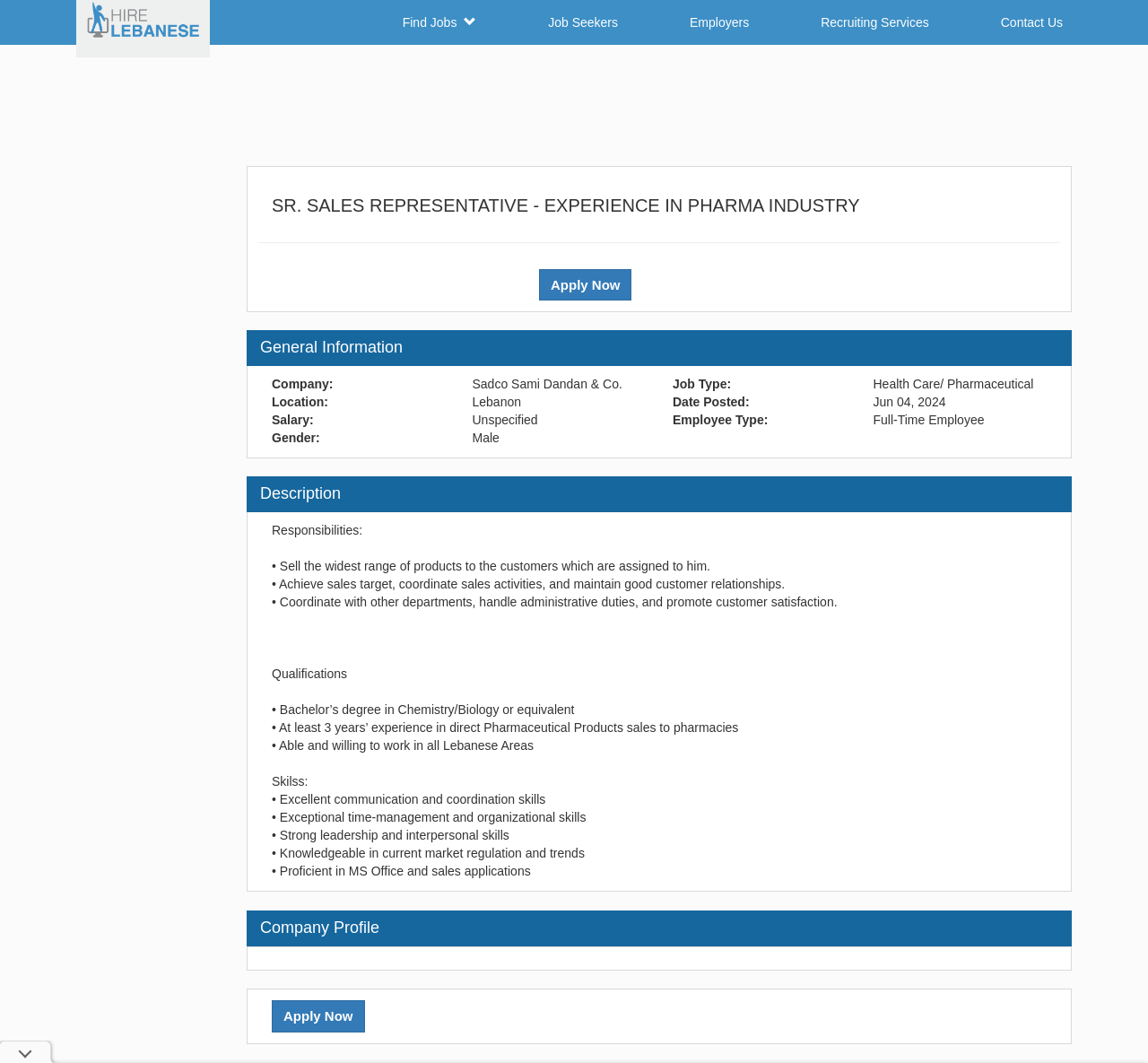What is the salary of the current job posting? Based on the image, give a response in one word or a short phrase.

Unspecified